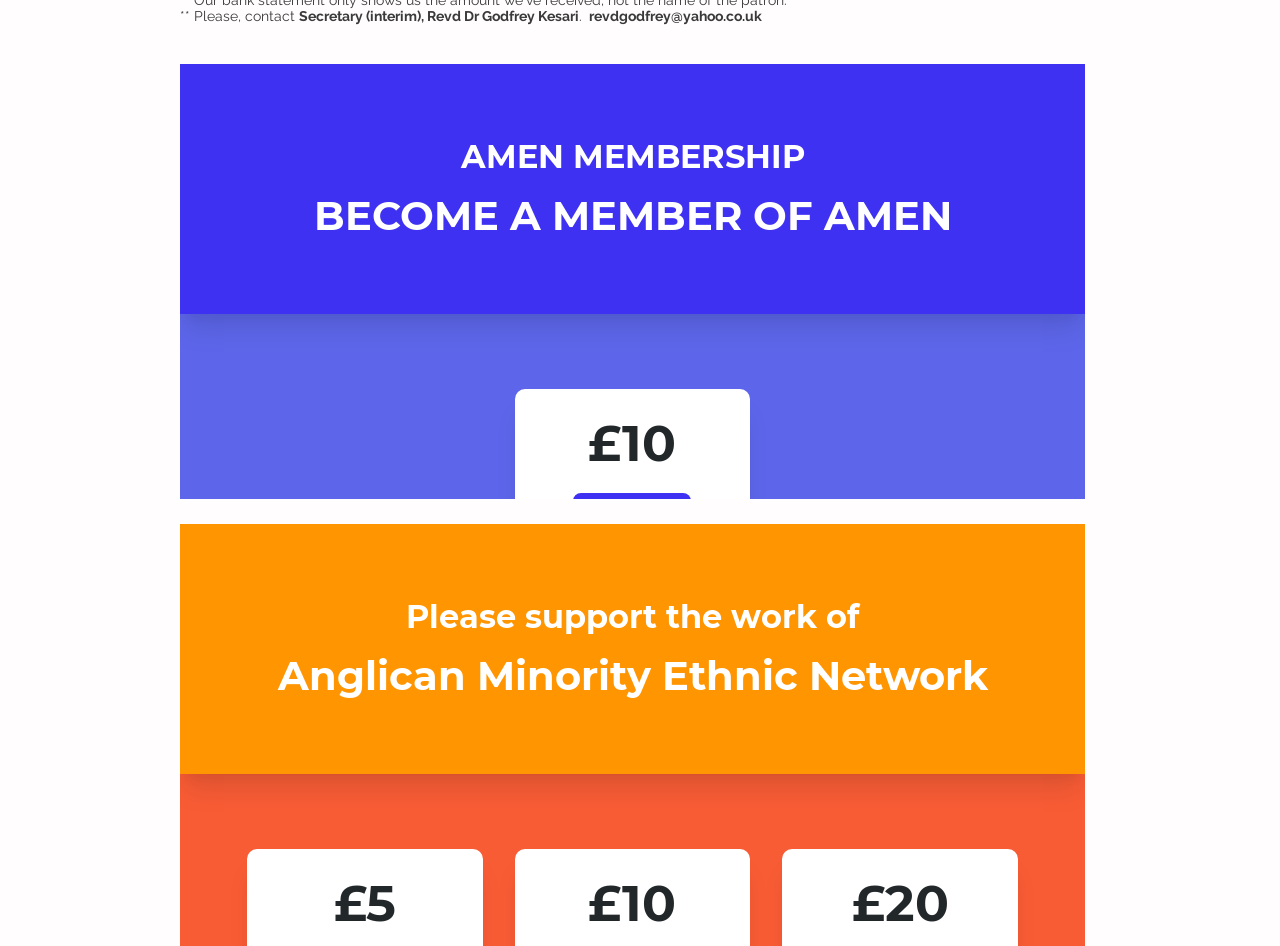Give the bounding box coordinates for this UI element: "revdgodfrey@yahoo.co.uk". The coordinates should be four float numbers between 0 and 1, arranged as [left, top, right, bottom].

[0.46, 0.008, 0.595, 0.025]